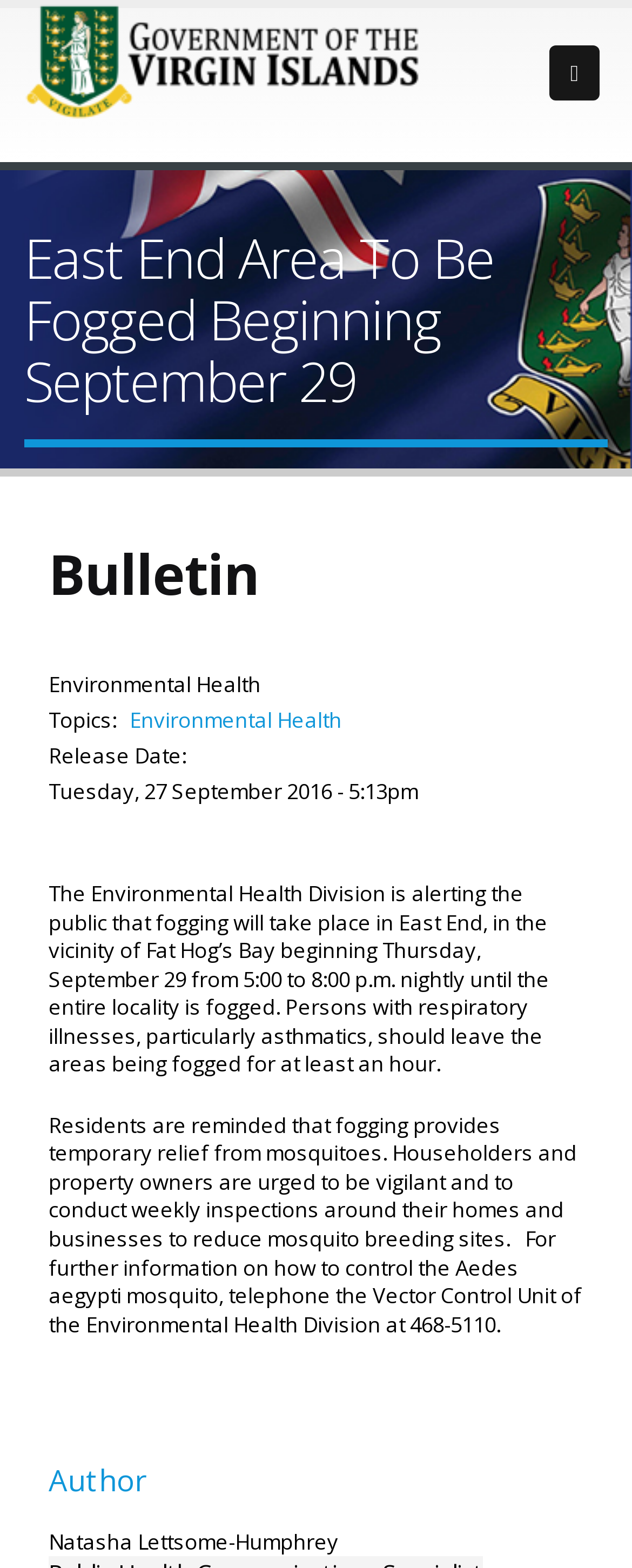Please find the bounding box coordinates in the format (top-left x, top-left y, bottom-right x, bottom-right y) for the given element description. Ensure the coordinates are floating point numbers between 0 and 1. Description: Environmental Health

[0.205, 0.45, 0.541, 0.468]